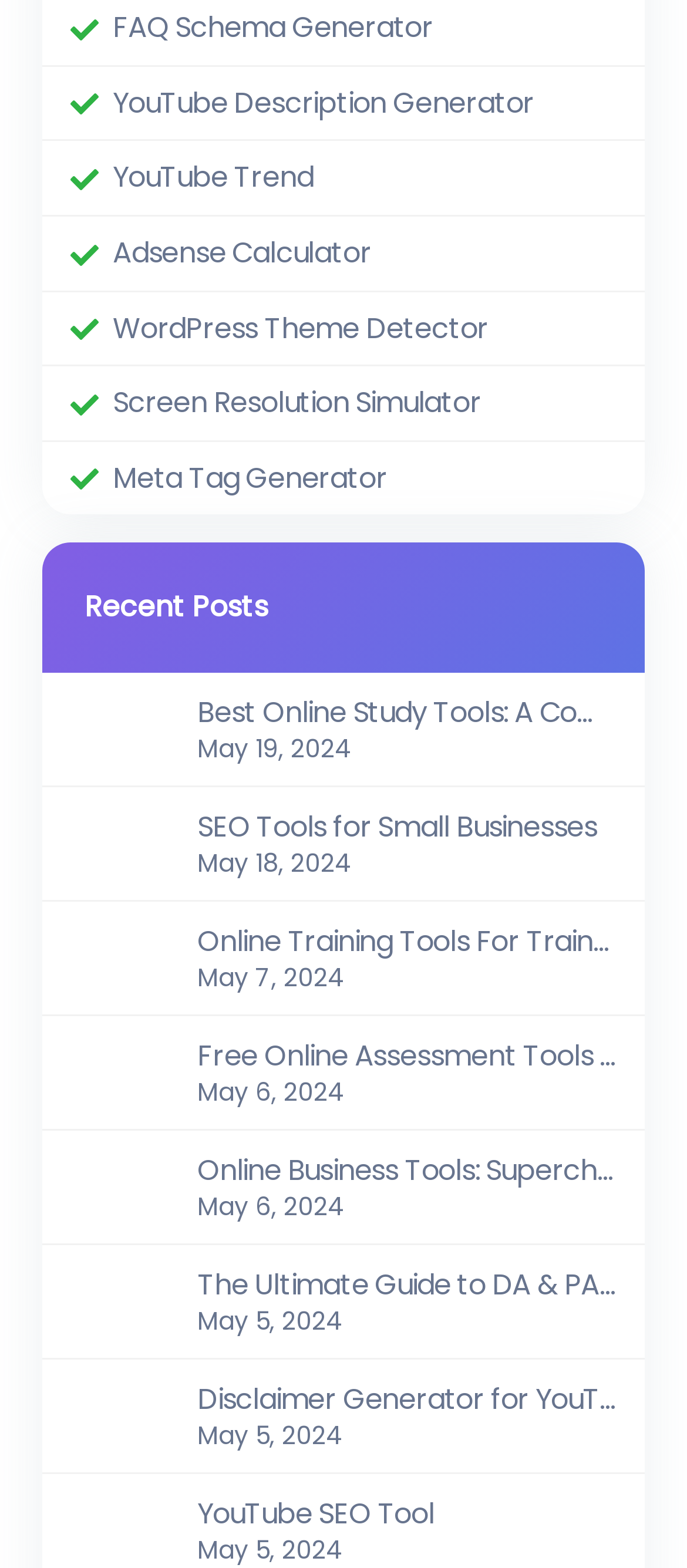Please identify the coordinates of the bounding box that should be clicked to fulfill this instruction: "Join the interactive workshop on ethical marketing".

None